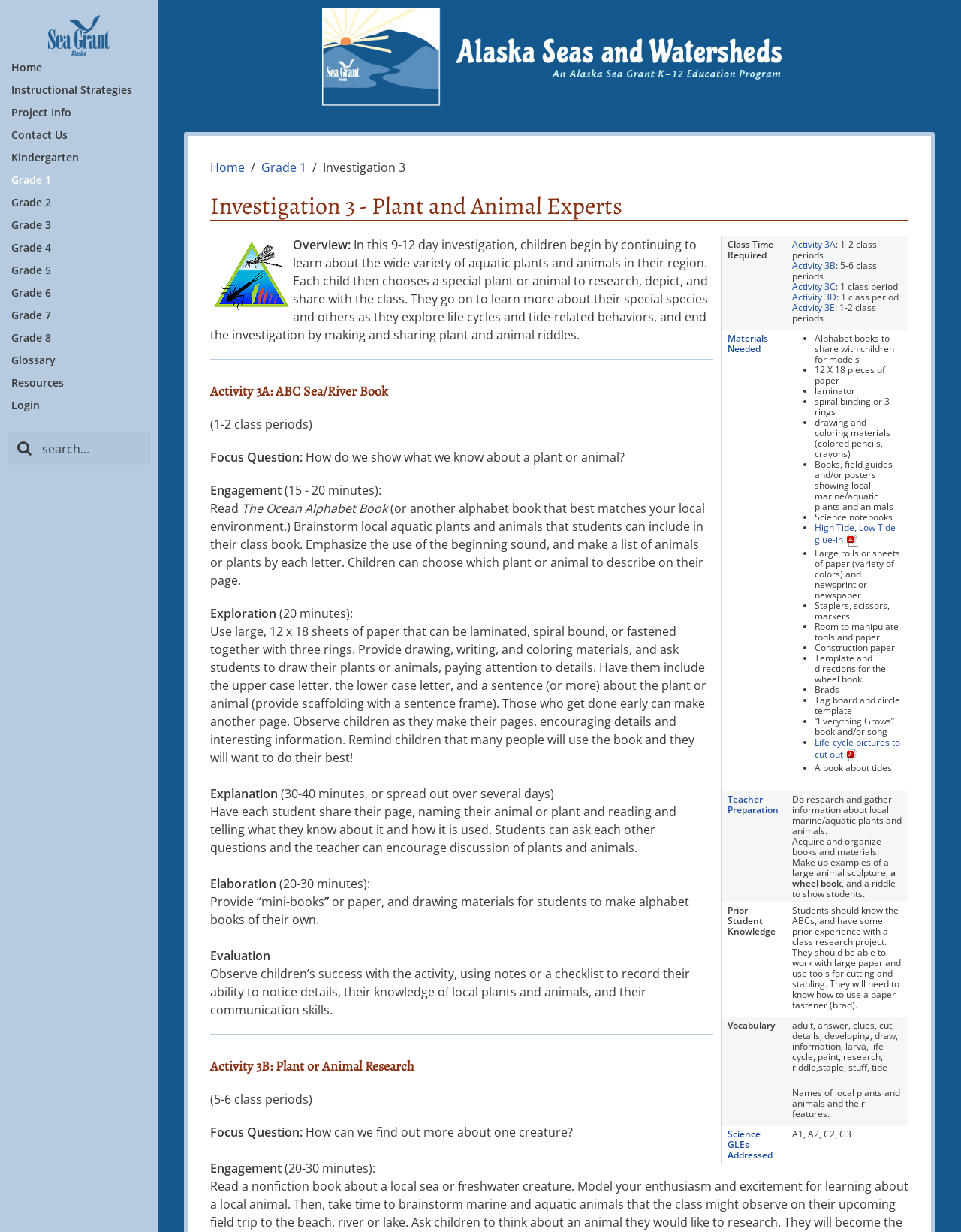Highlight the bounding box coordinates of the region I should click on to meet the following instruction: "Add to cart".

None